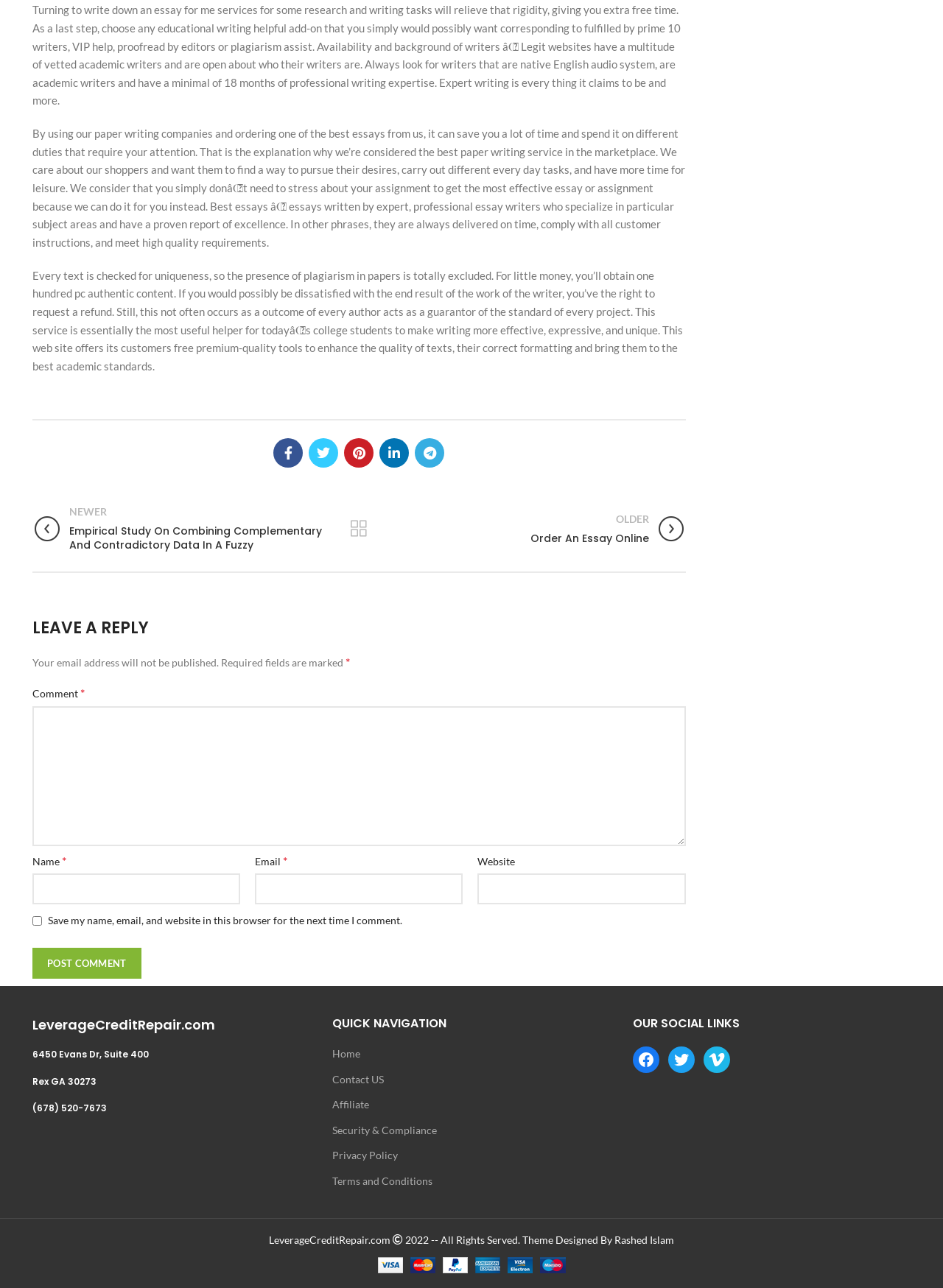What is the name of the theme designer?
Give a thorough and detailed response to the question.

The website credits Rashed Islam as the theme designer, as indicated by the text at the bottom of the webpage.